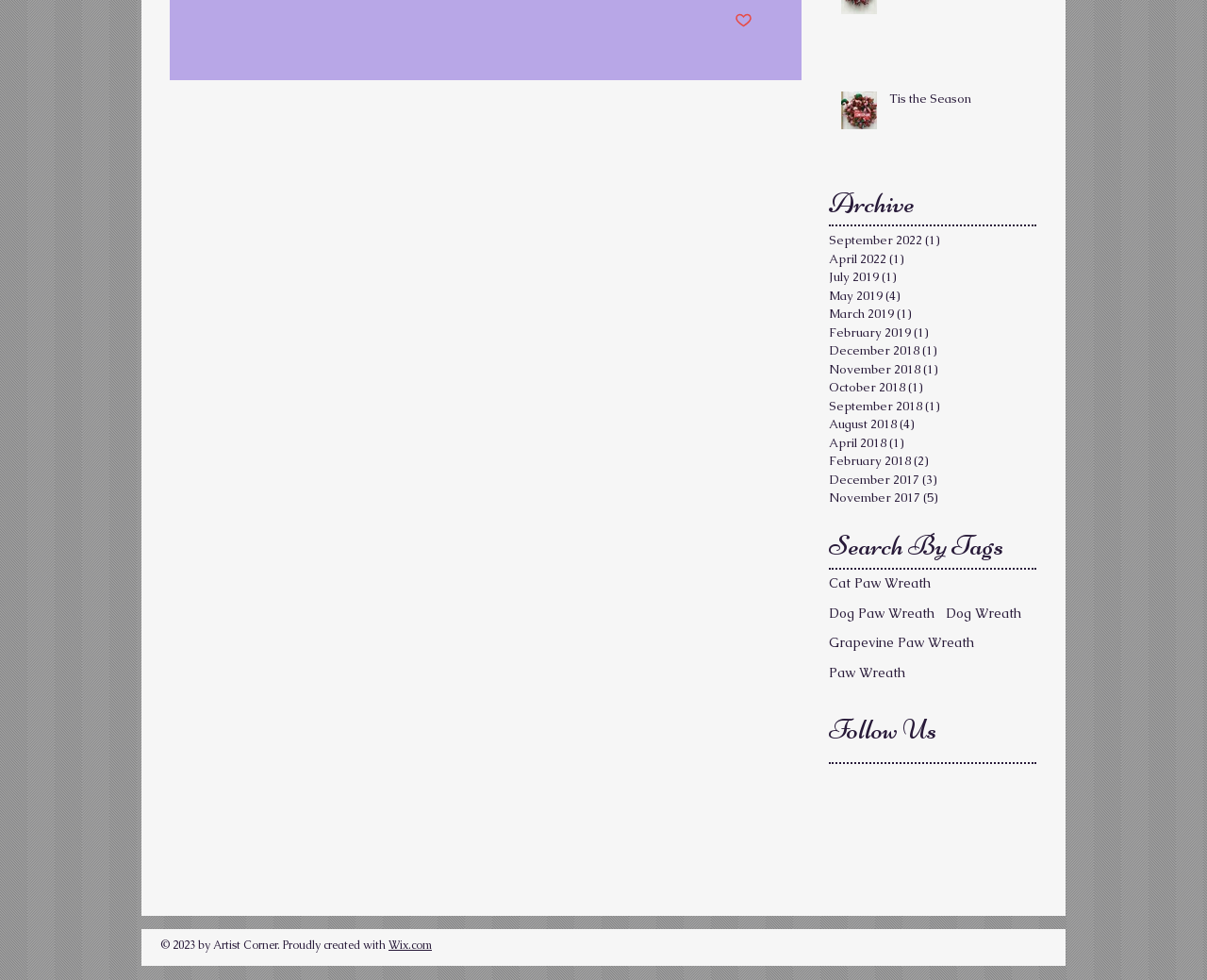How can users follow the website?
Using the screenshot, give a one-word or short phrase answer.

Through social media